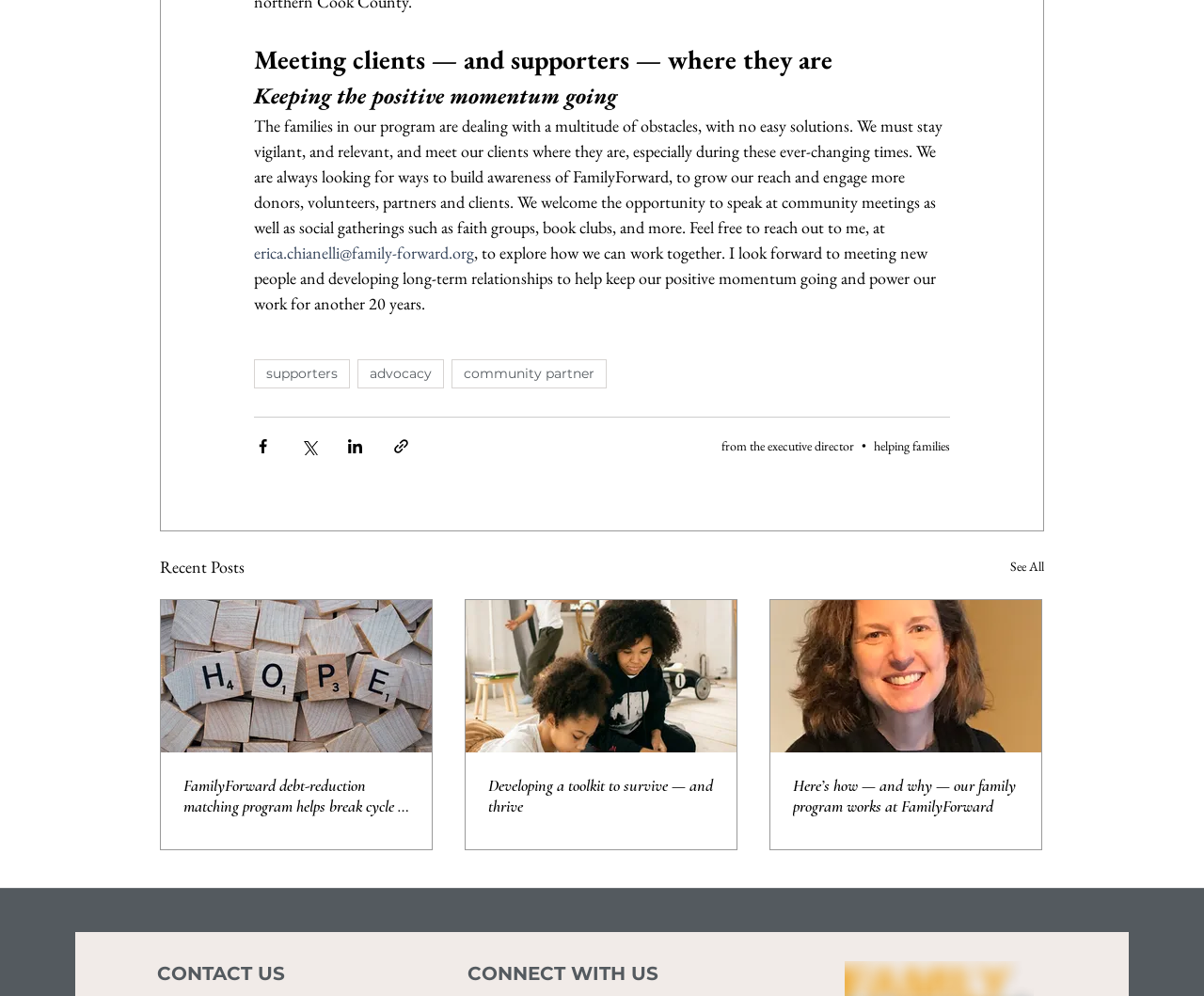Determine the bounding box coordinates of the clickable element to achieve the following action: 'Click the 'supporters' link'. Provide the coordinates as four float values between 0 and 1, formatted as [left, top, right, bottom].

[0.211, 0.361, 0.291, 0.39]